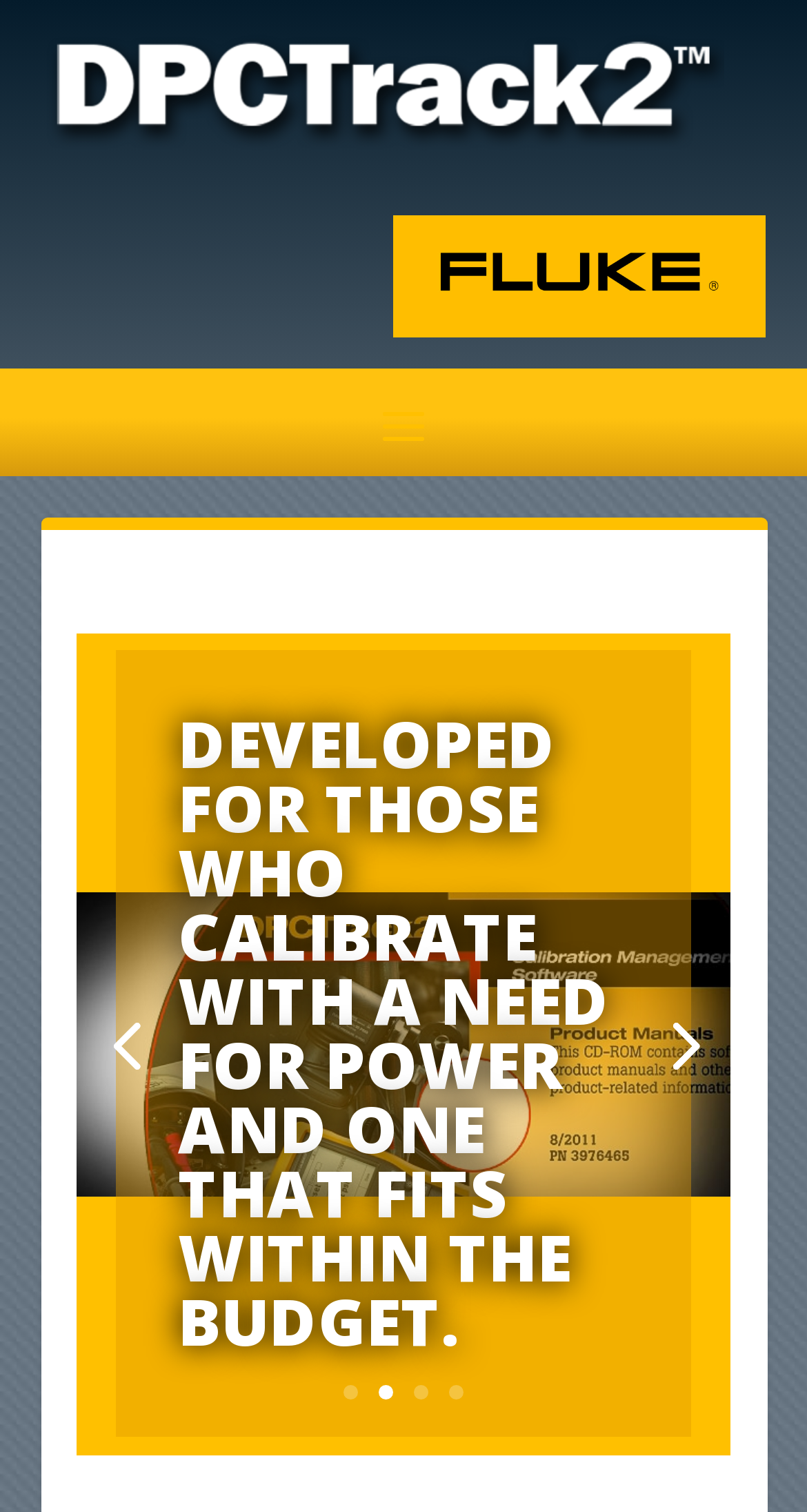What is the theme of the image at the top of the page?
Using the visual information, reply with a single word or short phrase.

Calibration